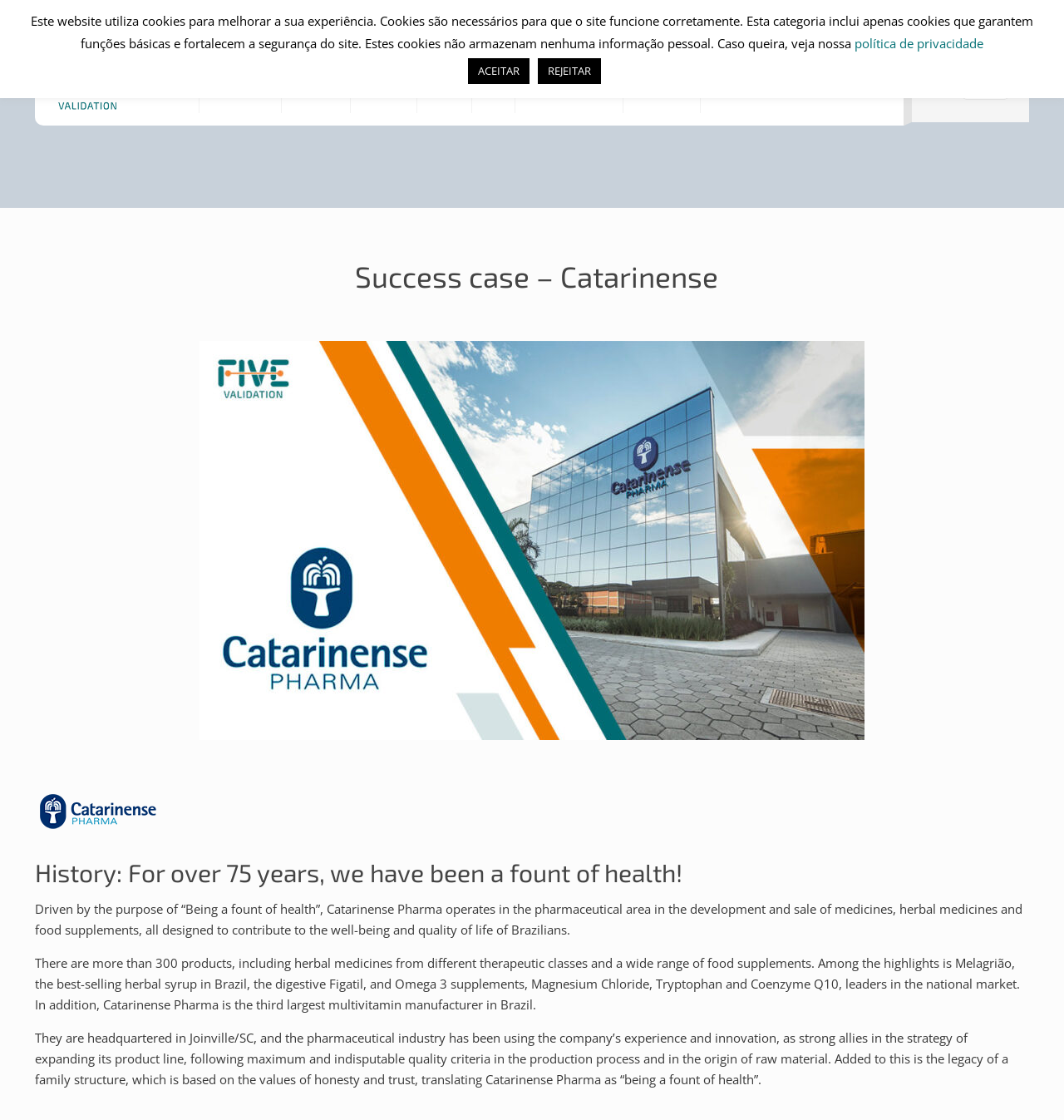Please extract and provide the main headline of the webpage.

Success case – Catarinense